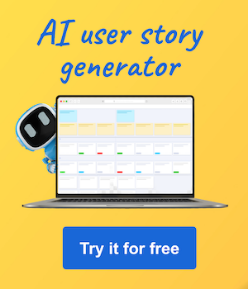What is the user interface on the laptop screen filled with?
Please look at the screenshot and answer using one word or phrase.

Color-coded cards and boxes